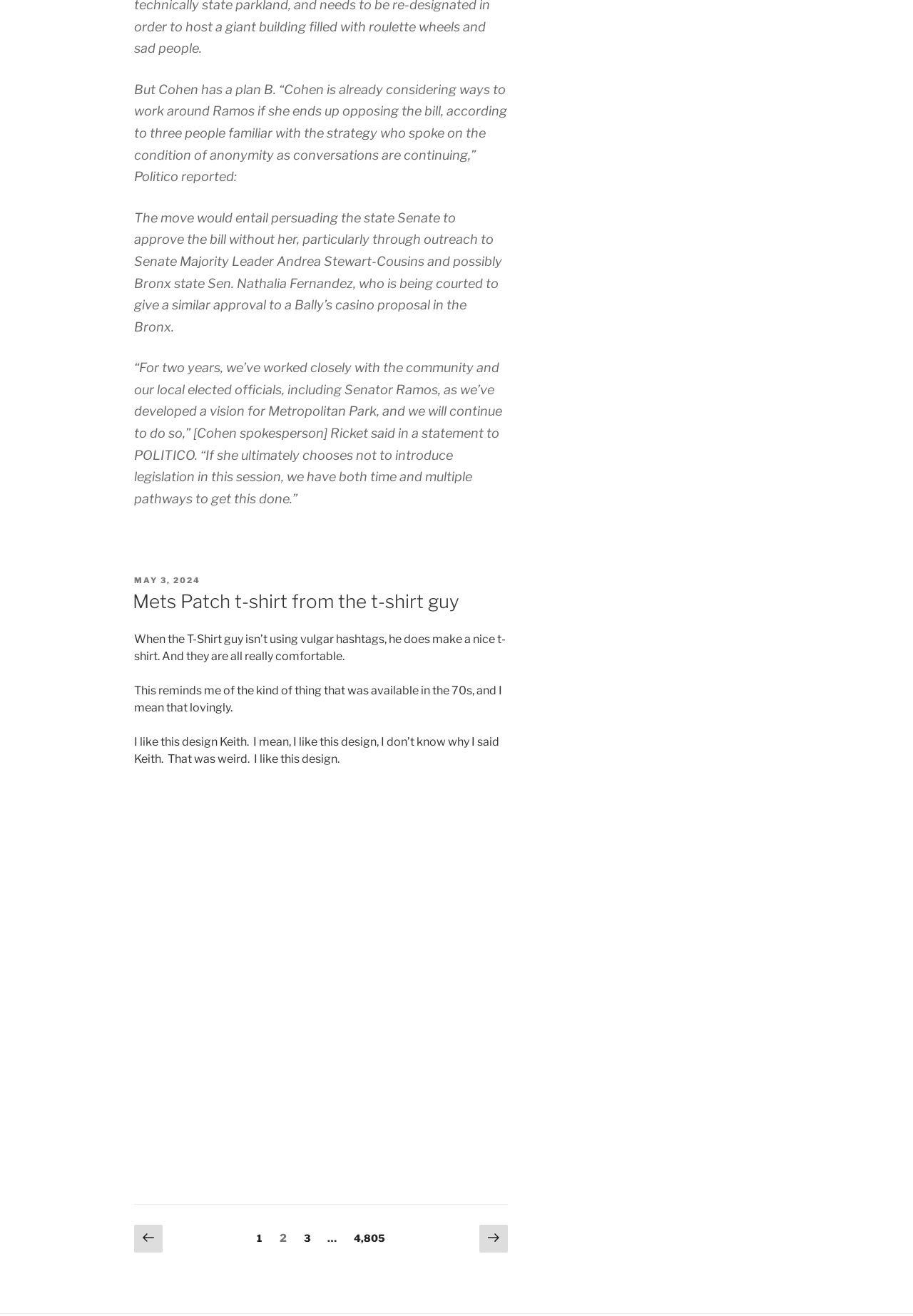Determine the bounding box of the UI element mentioned here: "Proudly powered by WordPress". The coordinates must be in the format [left, top, right, bottom] with values ranging from 0 to 1.

[0.223, 0.971, 0.377, 0.979]